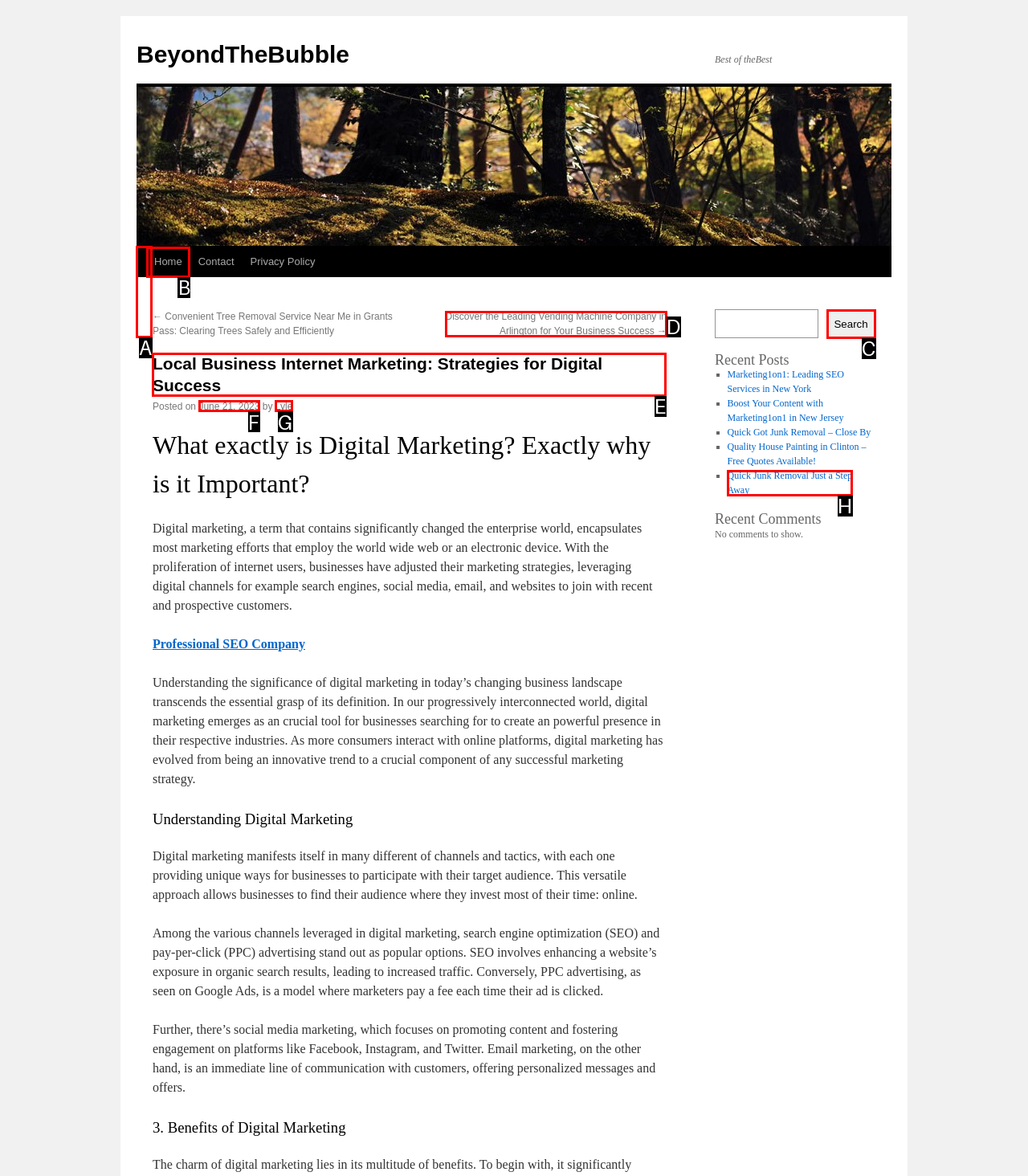To execute the task: Read the 'Local Business Internet Marketing: Strategies for Digital Success' article, which one of the highlighted HTML elements should be clicked? Answer with the option's letter from the choices provided.

E